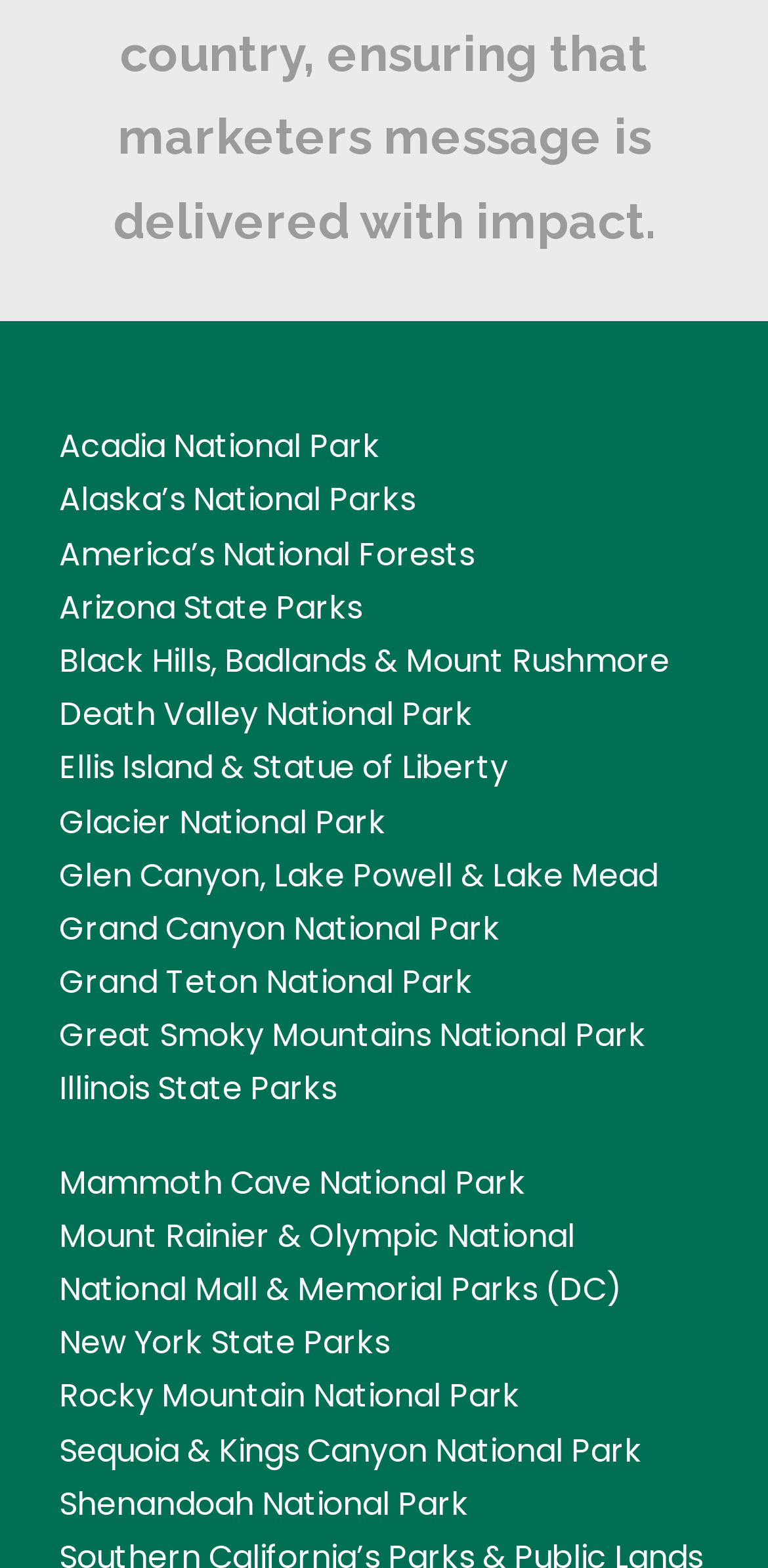How many national parks are listed?
Look at the image and respond with a one-word or short-phrase answer.

20